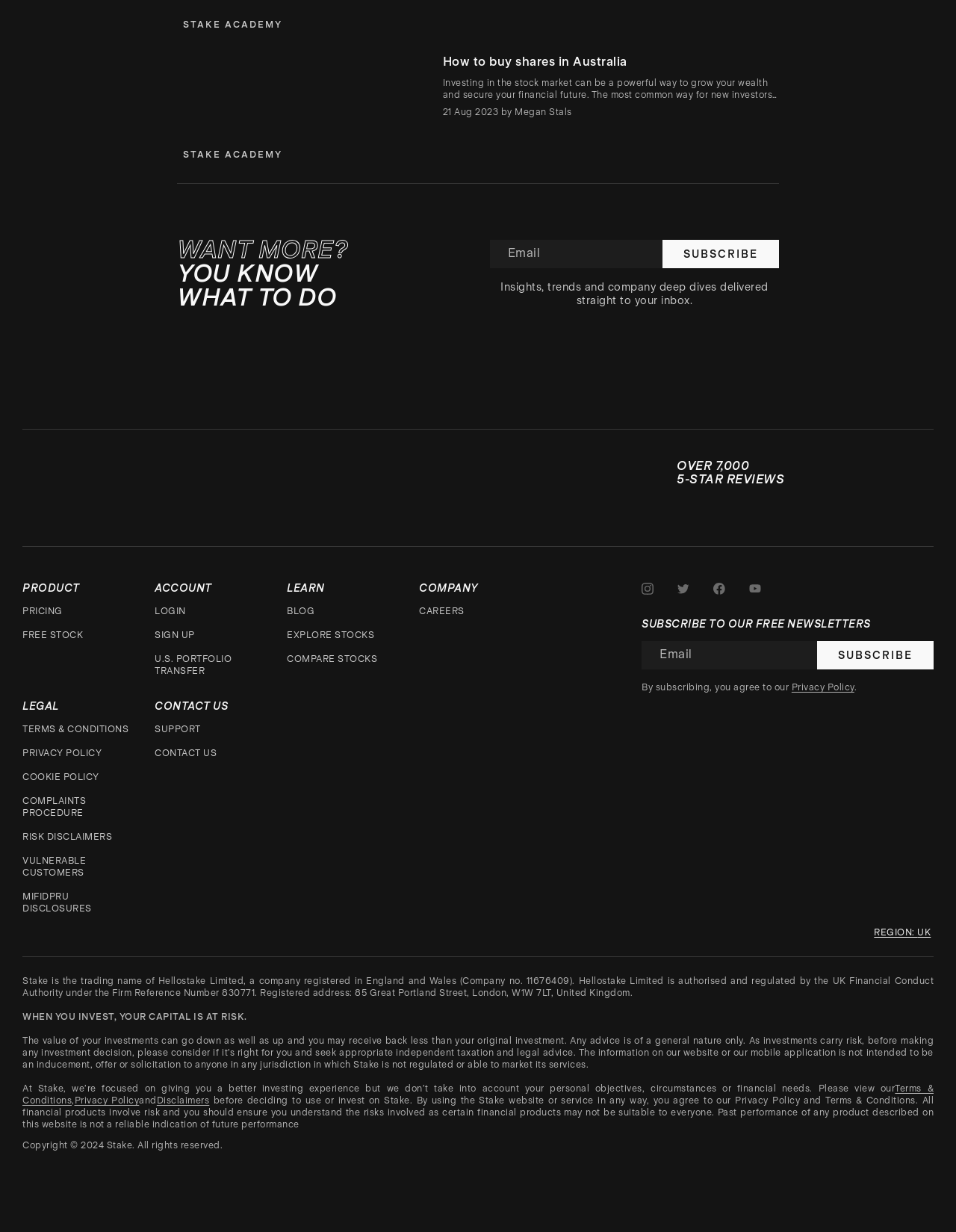Utilize the details in the image to thoroughly answer the following question: What is the name of the company that owns Stake?

I found this information at the bottom of the webpage, where it says 'Stake is the trading name of Hellostake Limited, a company registered in England and Wales (Company no. 11676409).' This indicates that Hellostake Limited is the company that owns Stake.